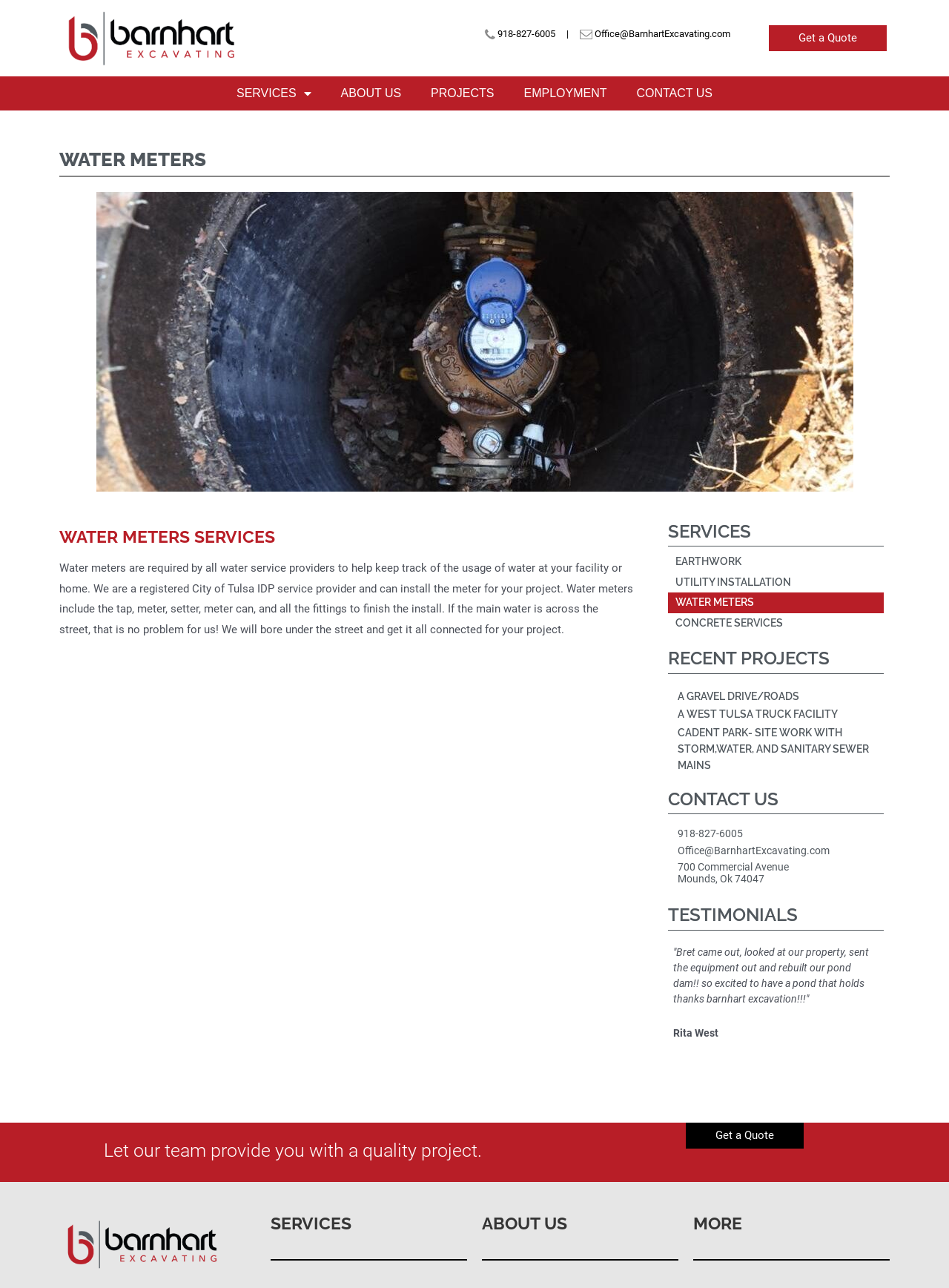Give a succinct answer to this question in a single word or phrase: 
How can I contact the company?

Phone number and email